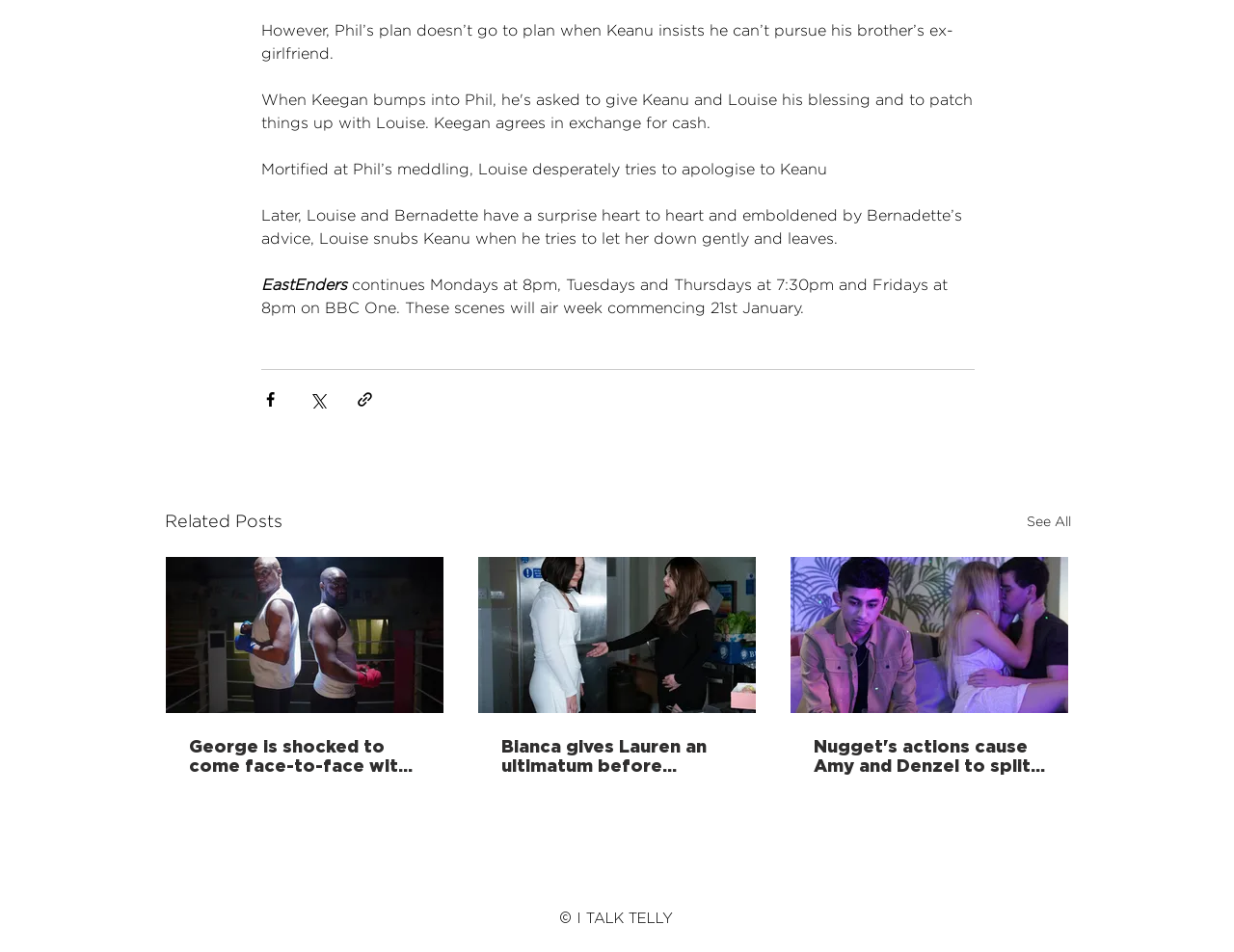Determine the bounding box coordinates of the clickable element to achieve the following action: 'Check social media links'. Provide the coordinates as four float values between 0 and 1, formatted as [left, top, right, bottom].

[0.378, 0.906, 0.621, 0.941]